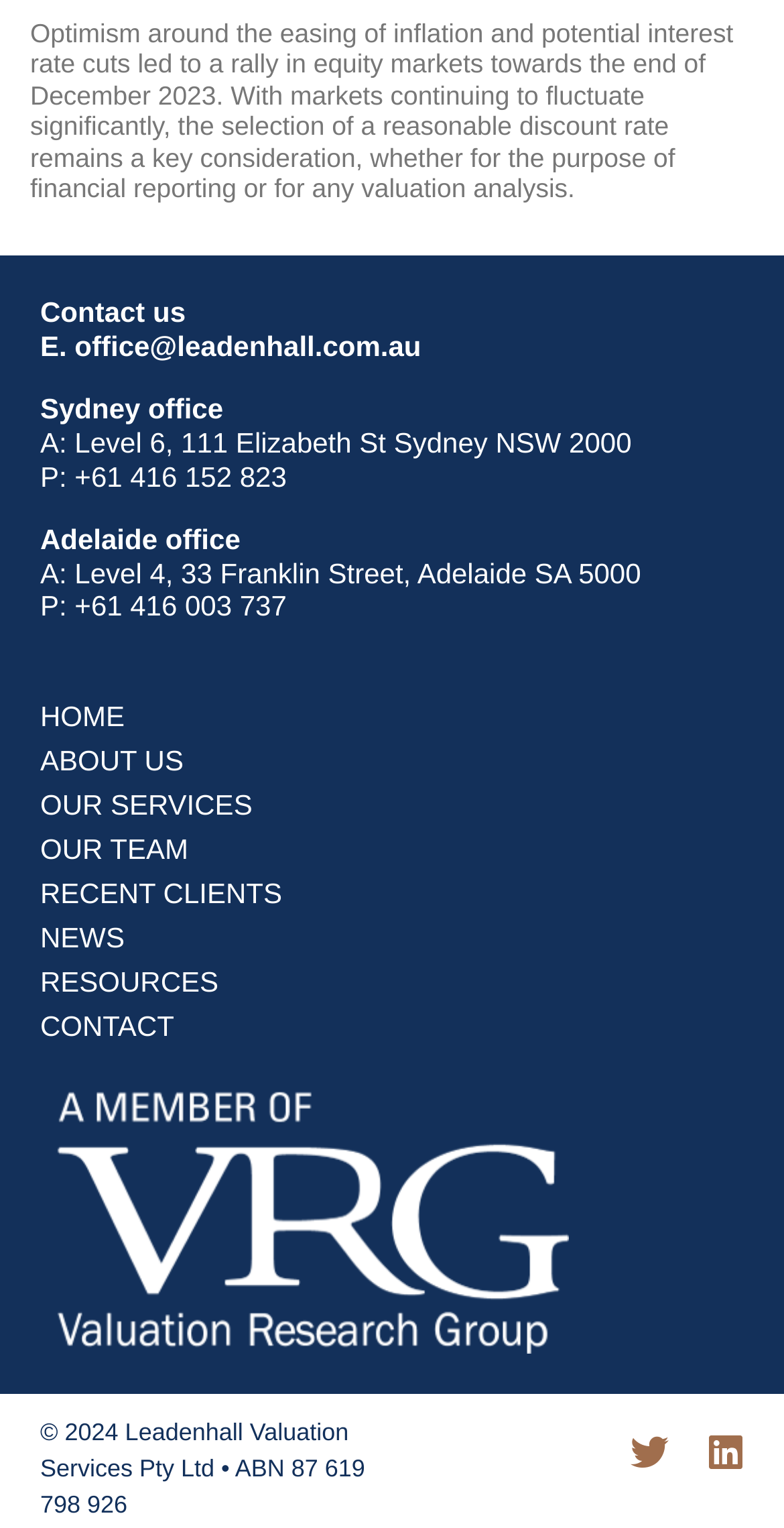Find the bounding box coordinates for the UI element whose description is: "Linkedin". The coordinates should be four float numbers between 0 and 1, in the format [left, top, right, bottom].

[0.877, 0.925, 0.974, 0.975]